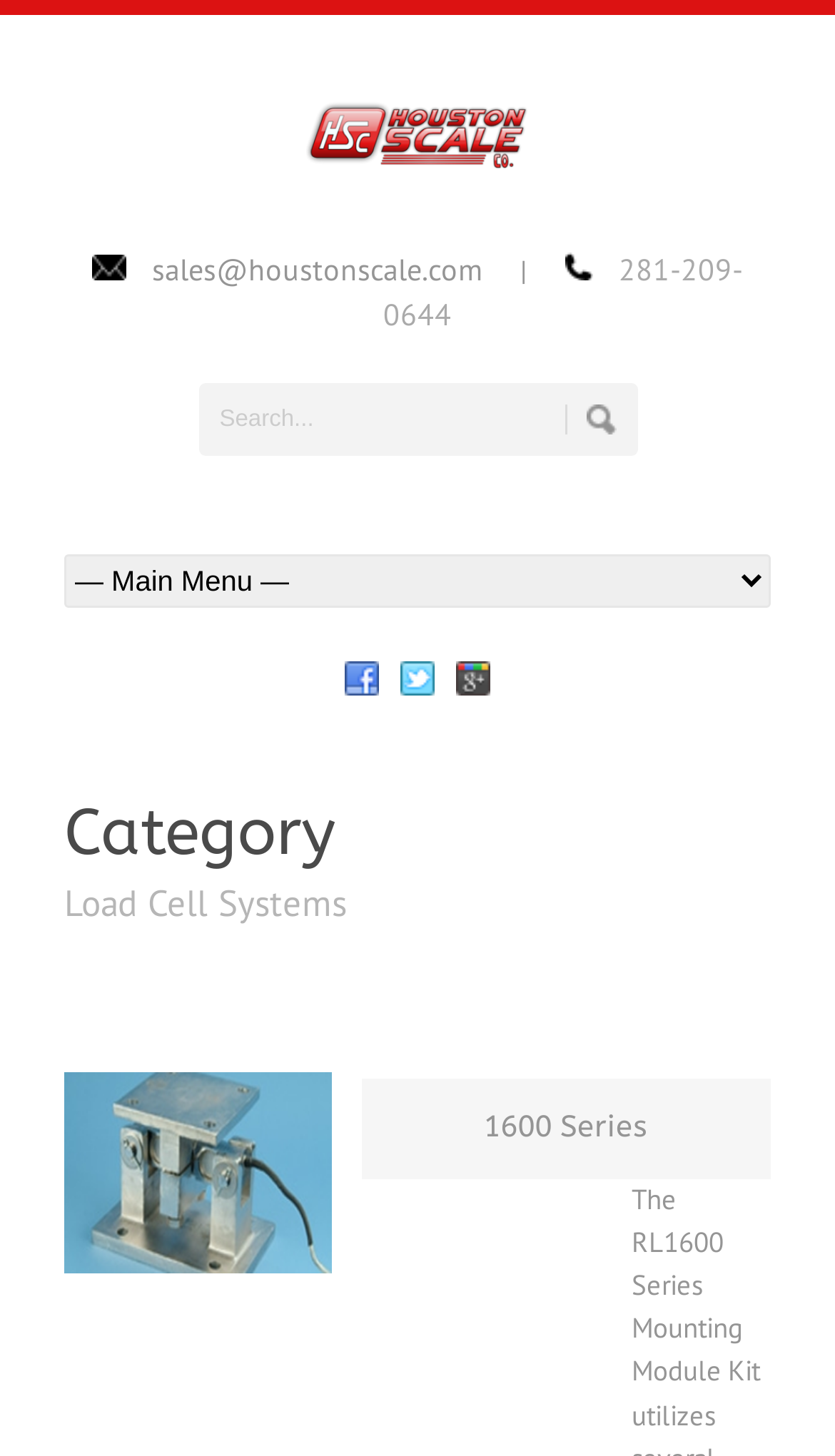From the webpage screenshot, identify the region described by Excellent Services. Provide the bounding box coordinates as (top-left x, top-left y, bottom-right x, bottom-right y), with each value being a floating point number between 0 and 1.

None